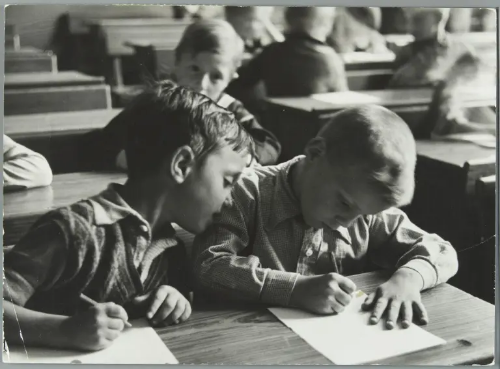Offer a thorough description of the image.

The image displays a nostalgic black-and-white photograph of two young boys engaged in a classroom setting, highlighting the educational environment of the past. One boy, sitting closely, leans over to watch the other as he concentrates on writing on a blank sheet of paper. The boy on the right holds a pencil and appears focused on his task, while the boy on the left seems to be offering encouragement or curiosity. In the background, other children can be seen seated at wooden desks, creating a lively backdrop of a learning atmosphere. This image evokes themes of collaboration, creativity, and the fundamental role of writing in childhood education, resonating with findings that emphasize young people's writing habits and the importance of technology in their writing experiences.